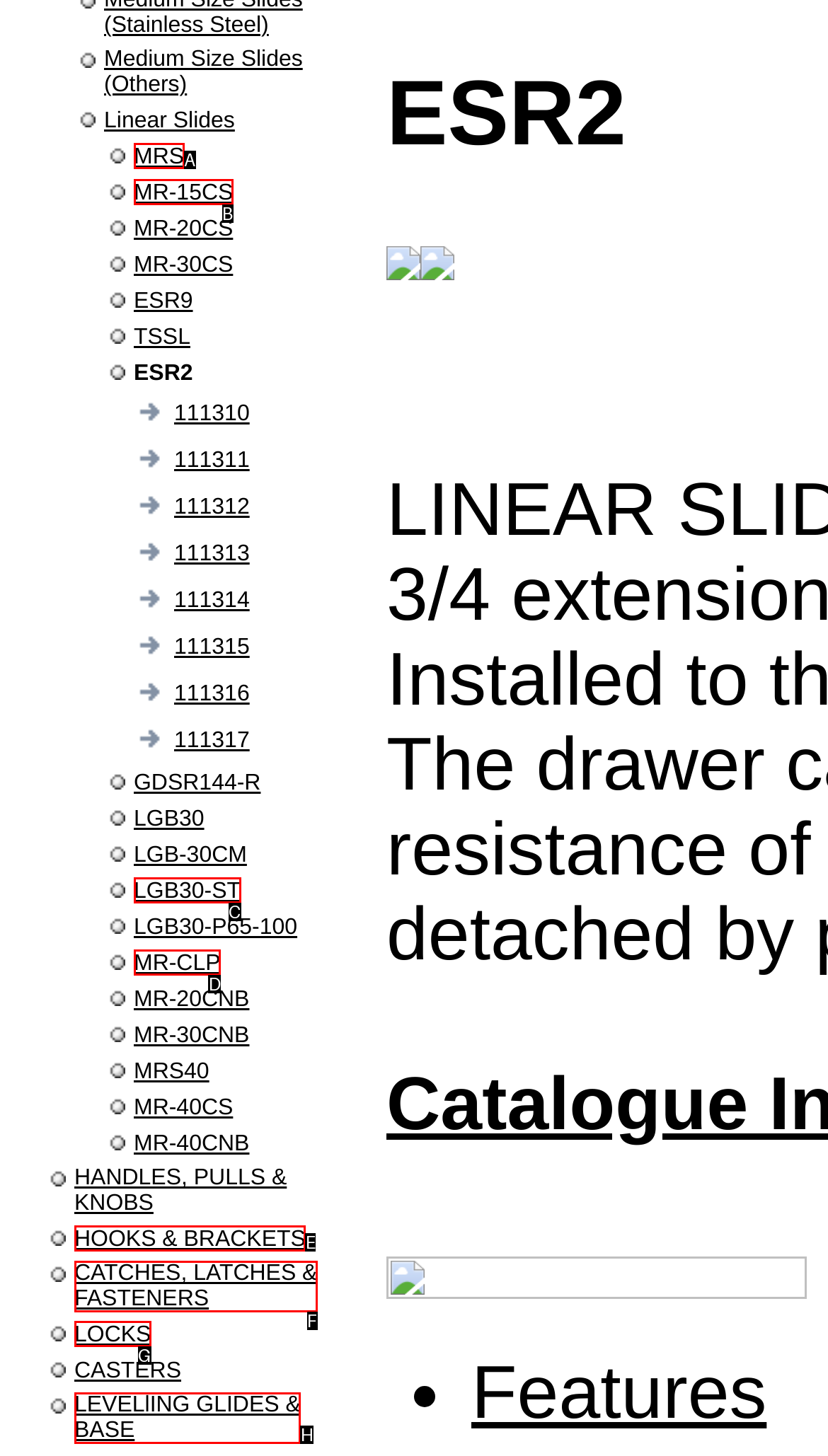Select the HTML element that corresponds to the description: CATCHES, LATCHES & FASTENERS. Reply with the letter of the correct option.

F